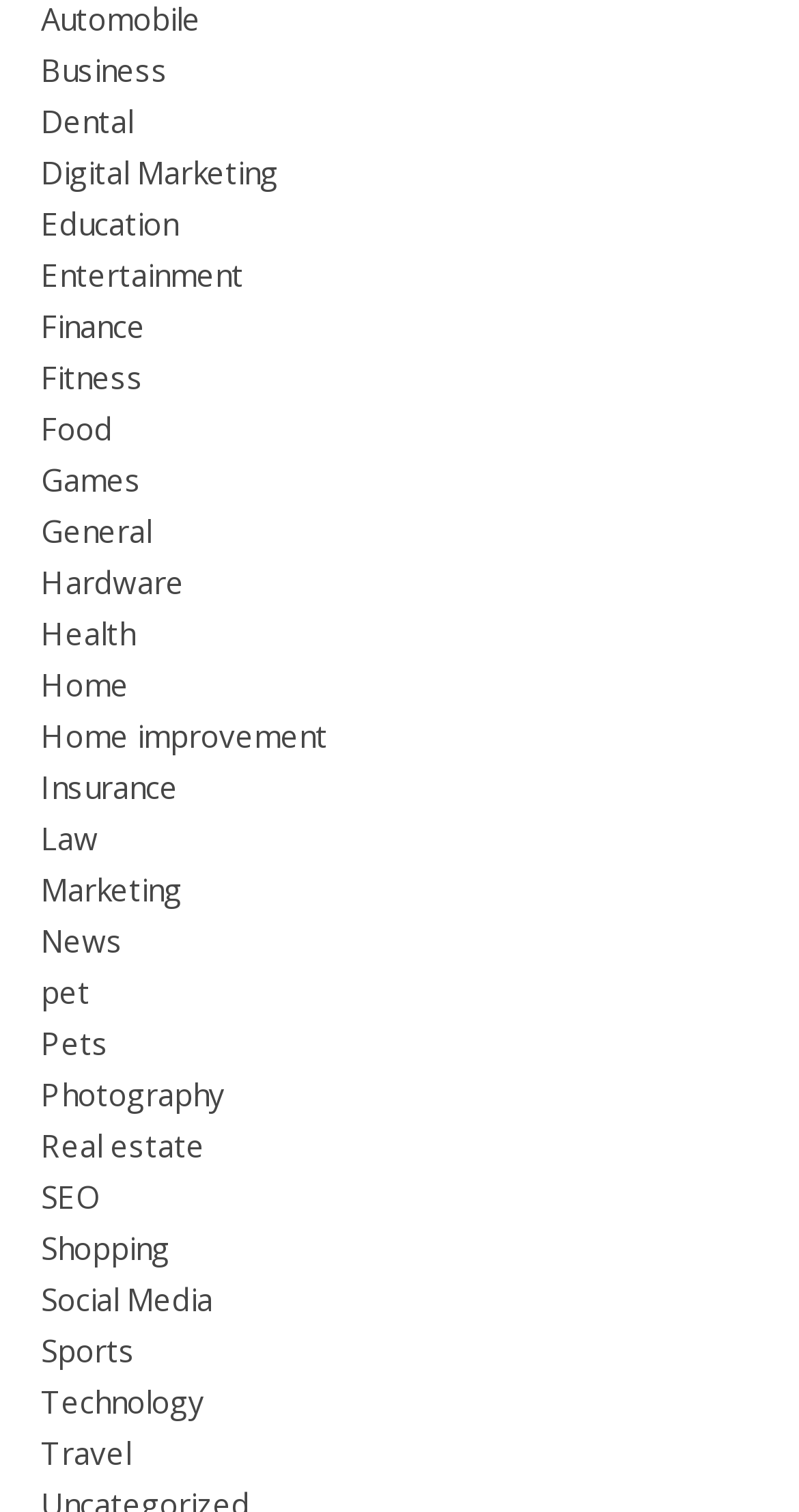Please find the bounding box coordinates of the clickable region needed to complete the following instruction: "View Entertainment". The bounding box coordinates must consist of four float numbers between 0 and 1, i.e., [left, top, right, bottom].

[0.051, 0.168, 0.305, 0.195]